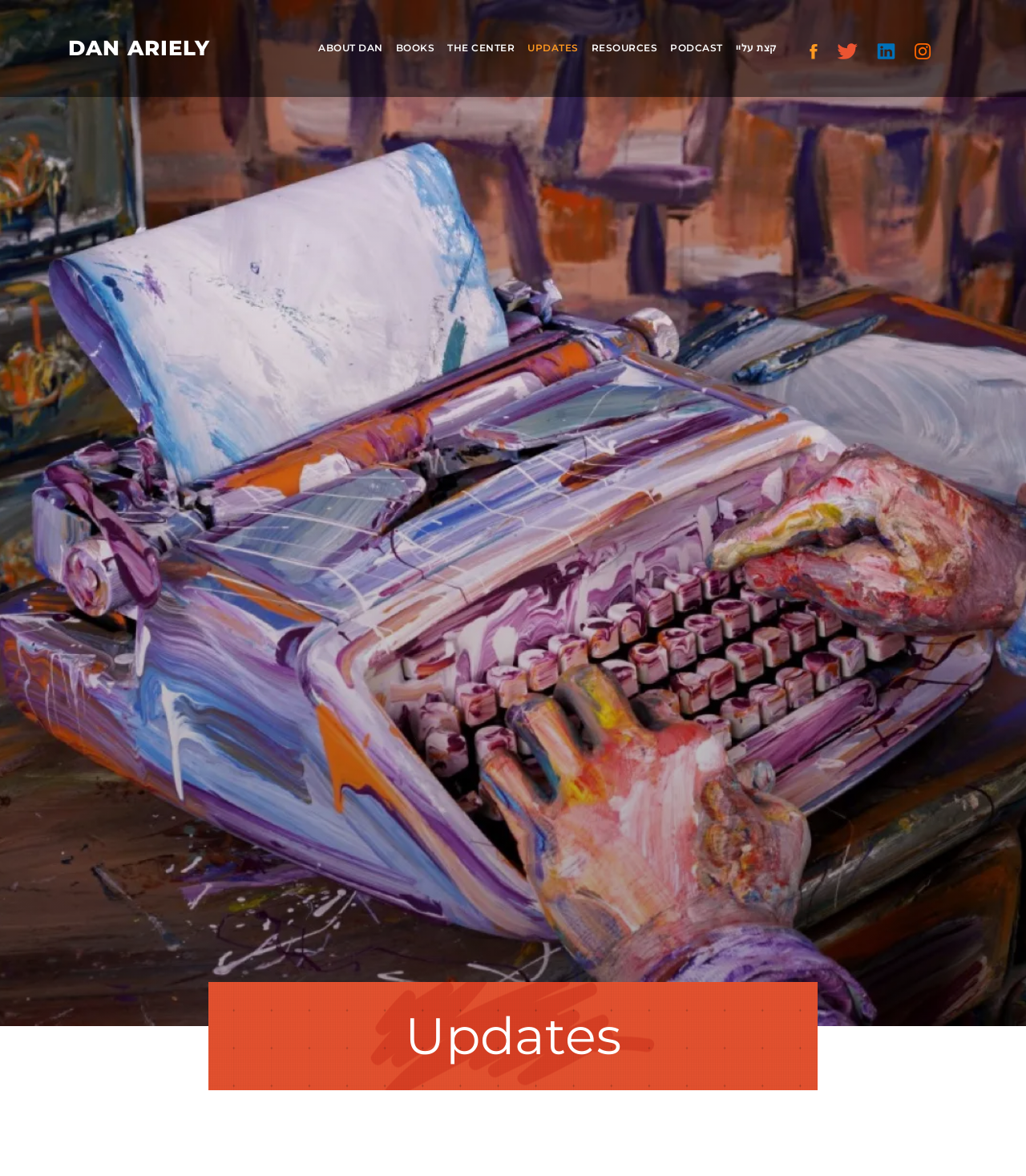Highlight the bounding box coordinates of the region I should click on to meet the following instruction: "go to about page".

[0.31, 0.035, 0.373, 0.047]